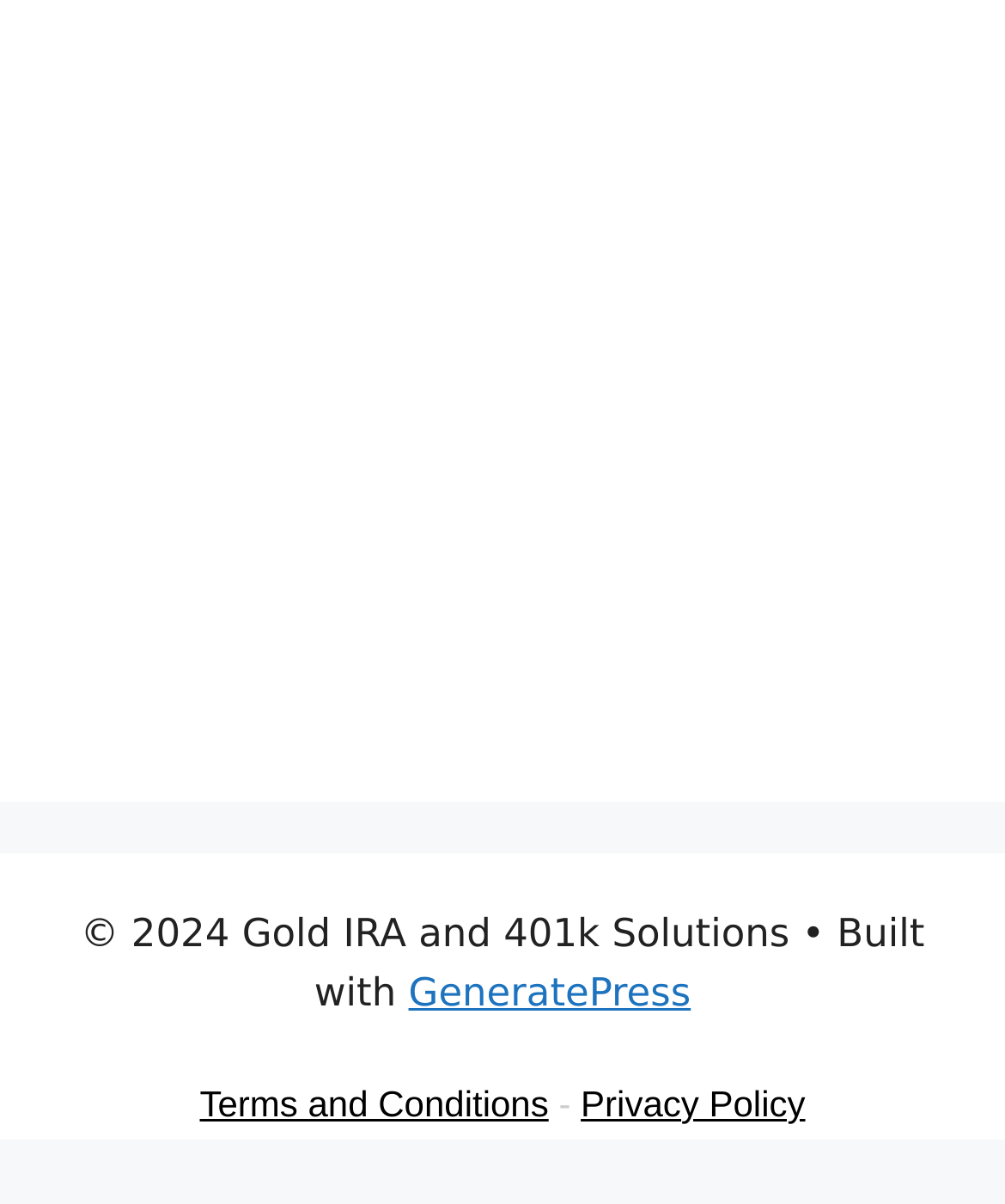What is the purpose of the link 'Terms and Conditions'?
Based on the image, answer the question in a detailed manner.

I inferred the purpose of the link 'Terms and Conditions' by its name, which is a common link found in website footers that leads to a page describing the terms and conditions of using the website.